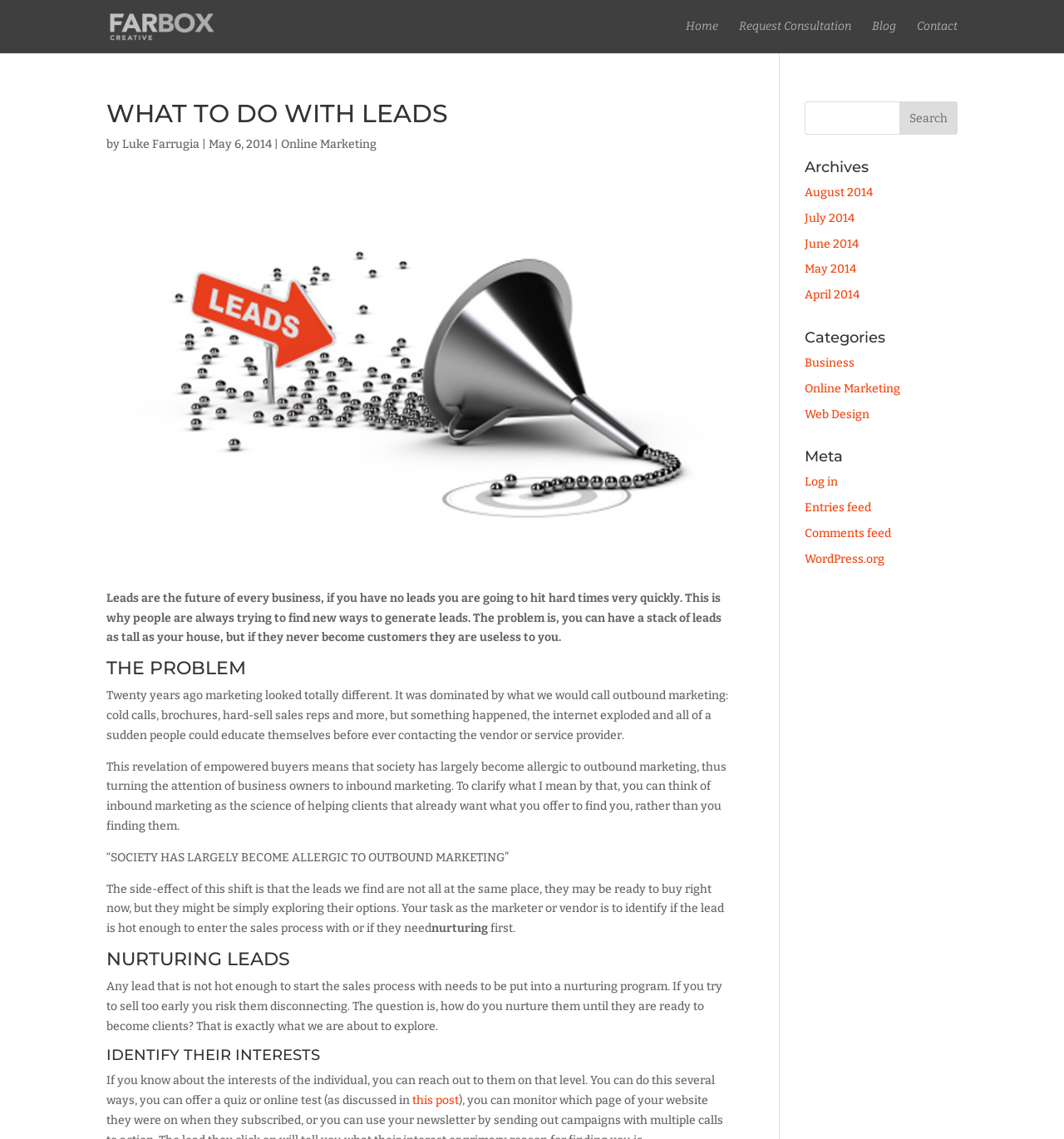Determine the bounding box of the UI component based on this description: "Privacy Policy". The bounding box coordinates should be four float values between 0 and 1, i.e., [left, top, right, bottom].

None